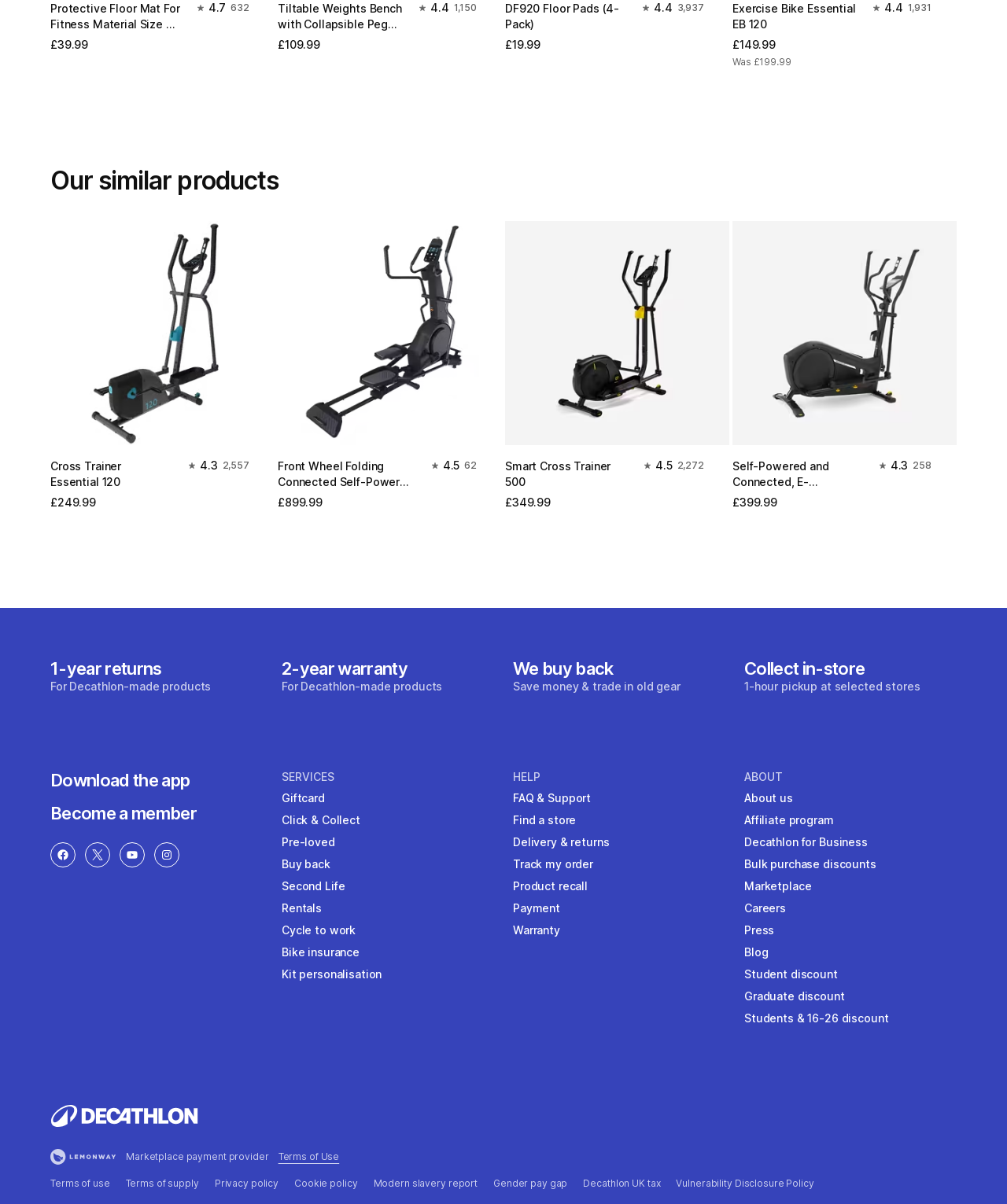Provide the bounding box coordinates for the UI element that is described as: "Marketplace".

[0.739, 0.729, 0.806, 0.745]